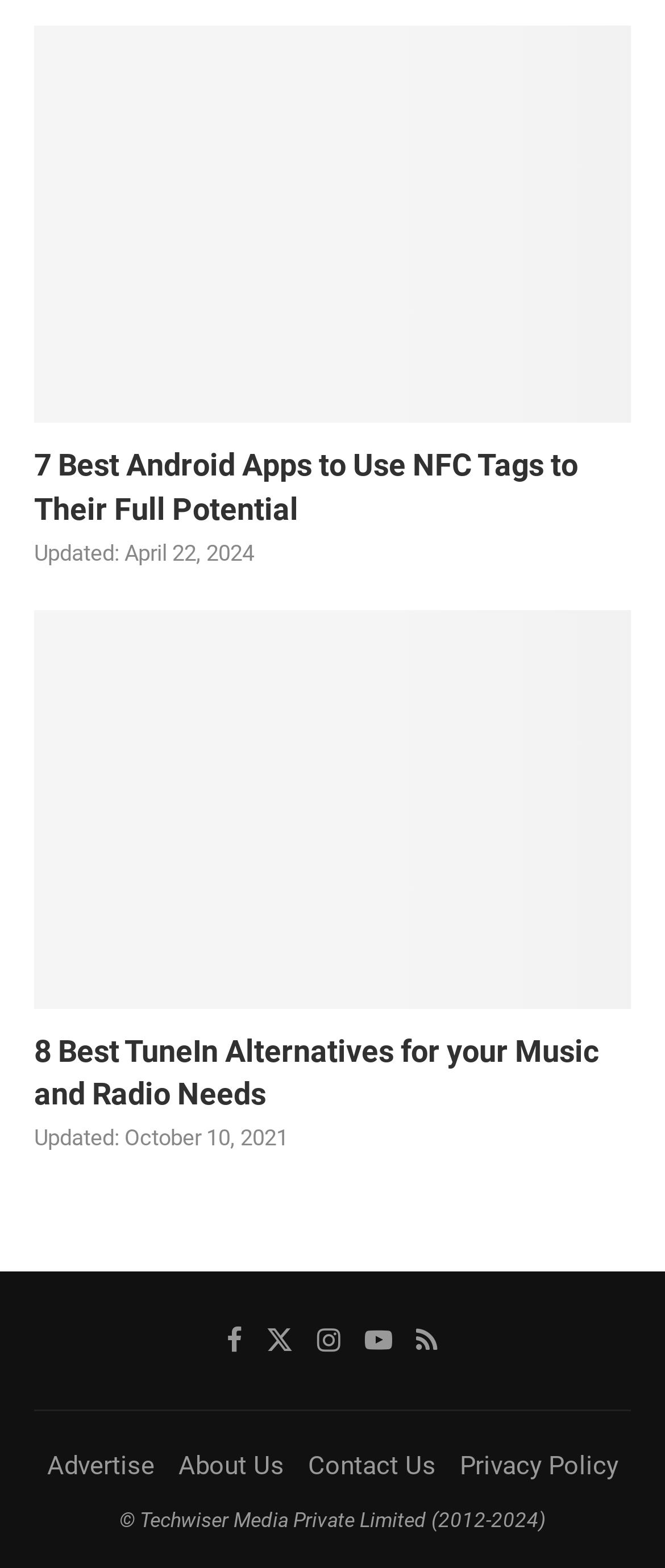Using the description "Contact Us", predict the bounding box of the relevant HTML element.

[0.463, 0.925, 0.655, 0.944]